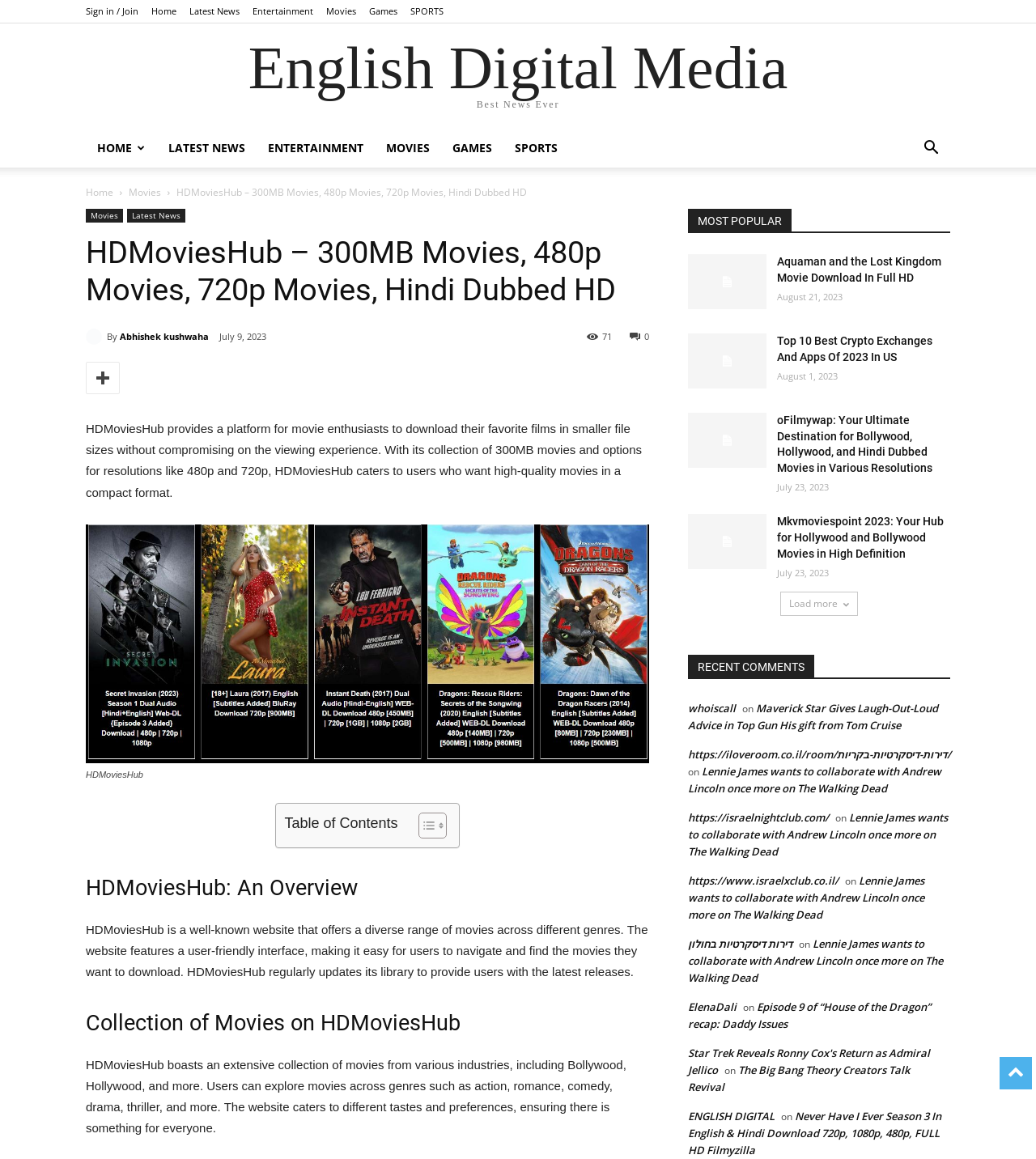Determine the bounding box coordinates of the section I need to click to execute the following instruction: "Load more". Provide the coordinates as four float numbers between 0 and 1, i.e., [left, top, right, bottom].

[0.753, 0.511, 0.828, 0.532]